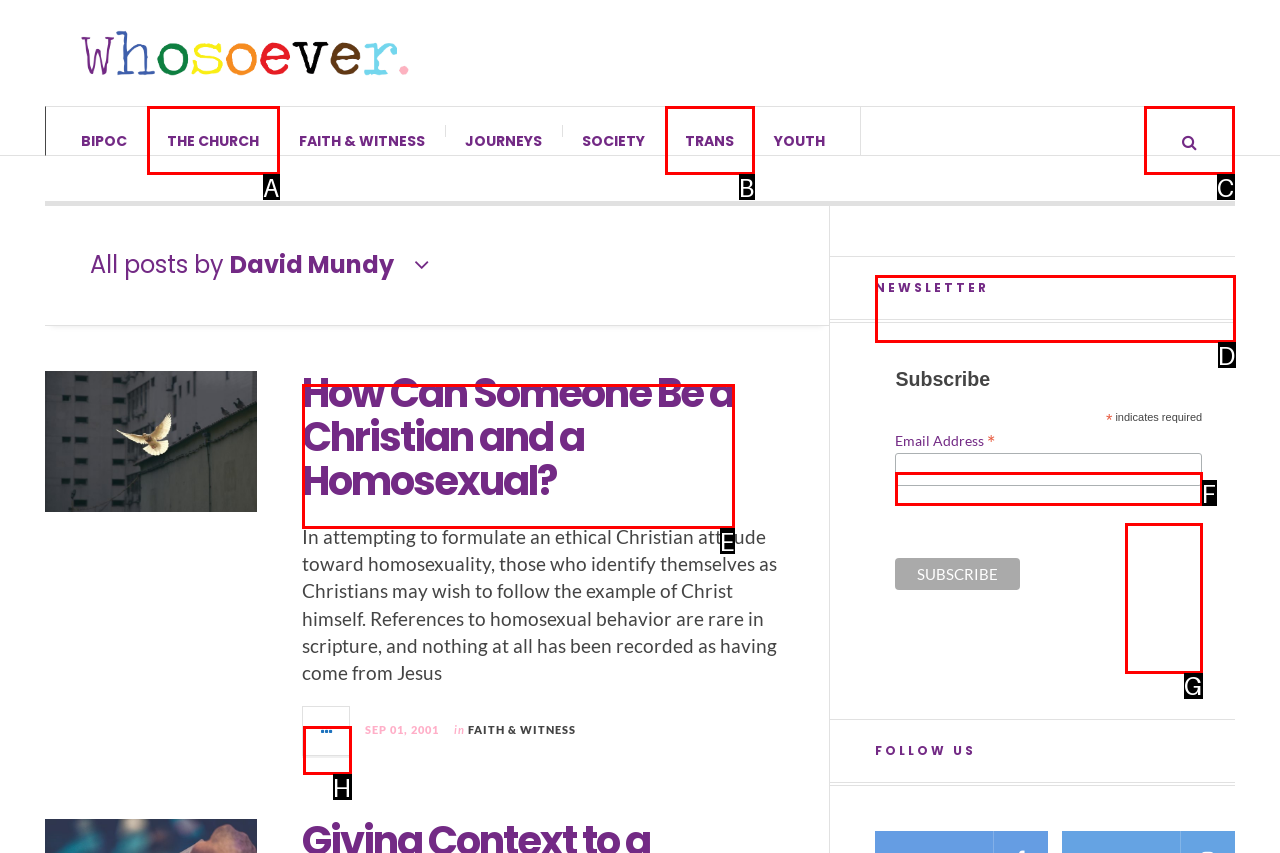Point out which UI element to click to complete this task: Check the Hours of Operation
Answer with the letter corresponding to the right option from the available choices.

None